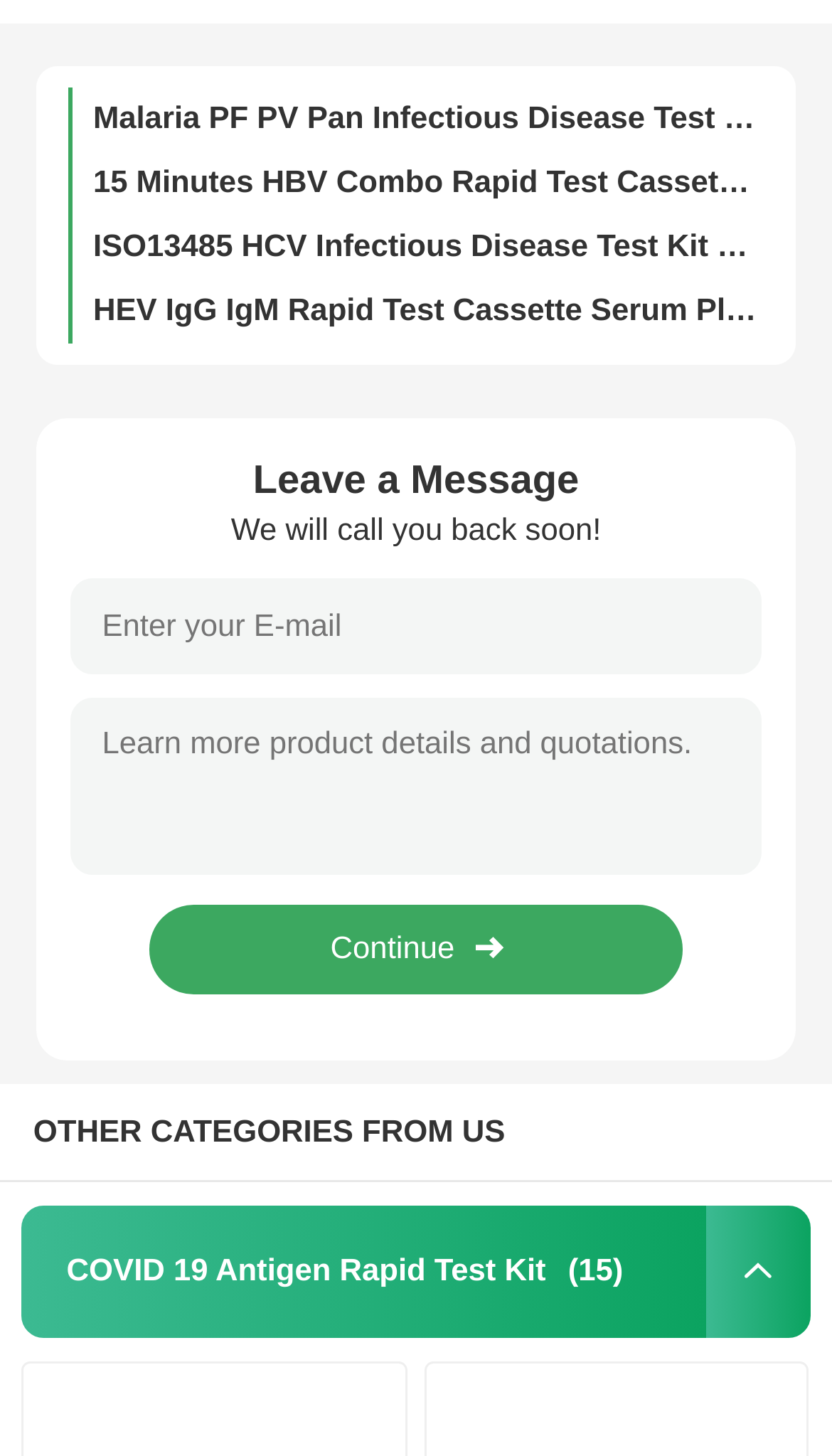Using the image as a reference, answer the following question in as much detail as possible:
What is the purpose of the textbox with the label 'Enter your E-mail'?

The textbox with the label 'Enter your E-mail' is located at the middle of the page with a bounding box coordinate of [0.085, 0.398, 0.915, 0.464]. Its purpose is to allow users to input their email address, likely for contacting or subscribing to the website's services.